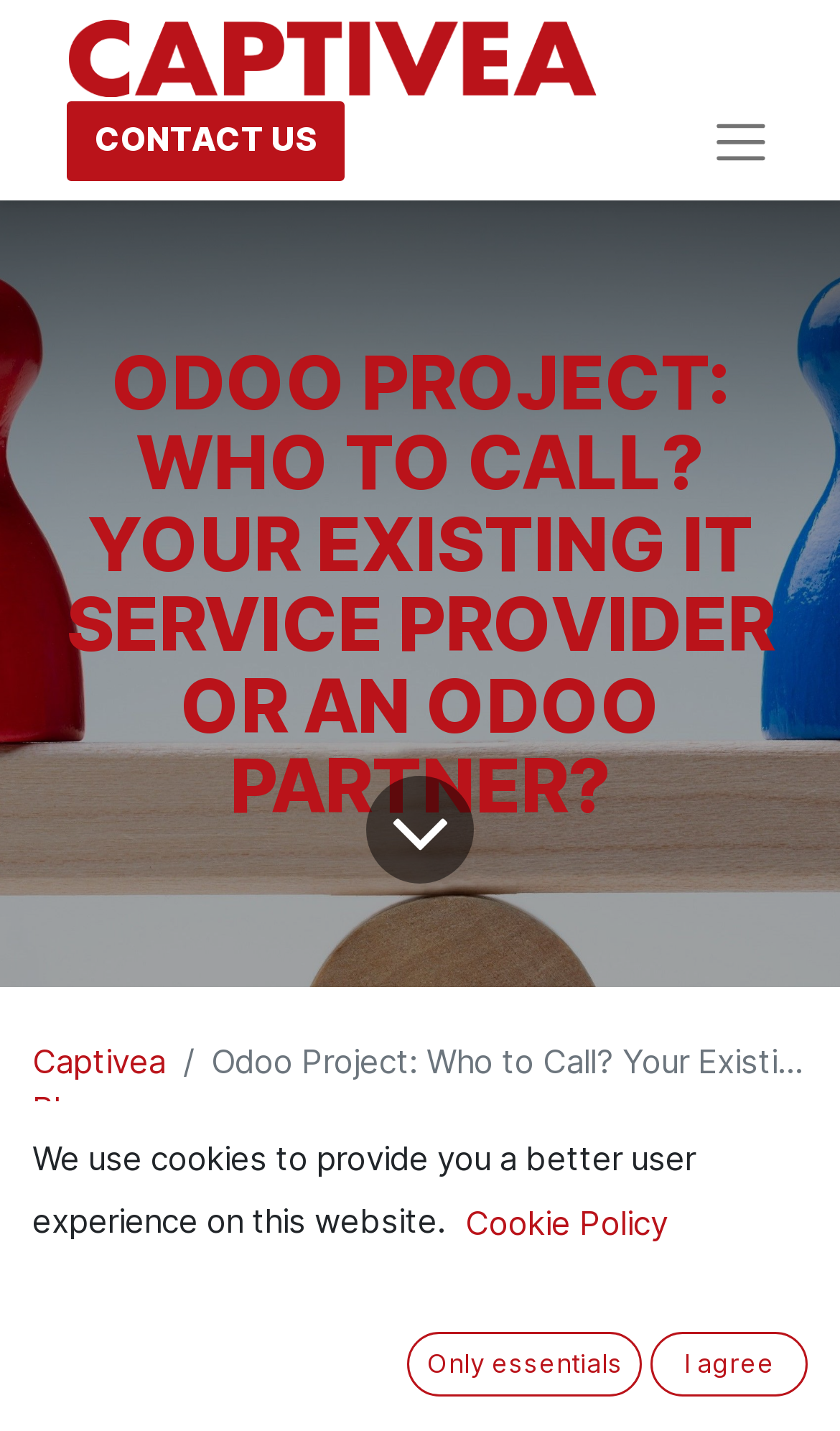Create a detailed description of the webpage's content and layout.

The webpage appears to be a blog article from Captivea, with a focus on Odoo projects. At the top left corner, there is a logo of Captivea, which is an image link. Next to the logo, there is a "CONTACT US" link. On the top right corner, there is an empty button.

The main content of the webpage starts with a heading that reads "ODOO PROJECT: WHO TO CALL? YOUR EXISTING IT SERVICE PROVIDER OR AN ODOO PARTNER?" This heading spans almost the entire width of the page. Below the heading, there is a link to the blog content, which is a short paragraph summarizing the article.

On the same level as the blog content link, there is a breadcrumb navigation menu that shows the current location of the webpage within the Captivea blog. The breadcrumb menu starts with a link to the Captivea Blog.

At the very bottom of the page, there is a modal dialog that appears to be a cookie policy notification. The notification contains a static text that explains the use of cookies on the website, followed by a link to the Cookie Policy. Below the notification, there are two buttons: "Only essentials" and "I agree".